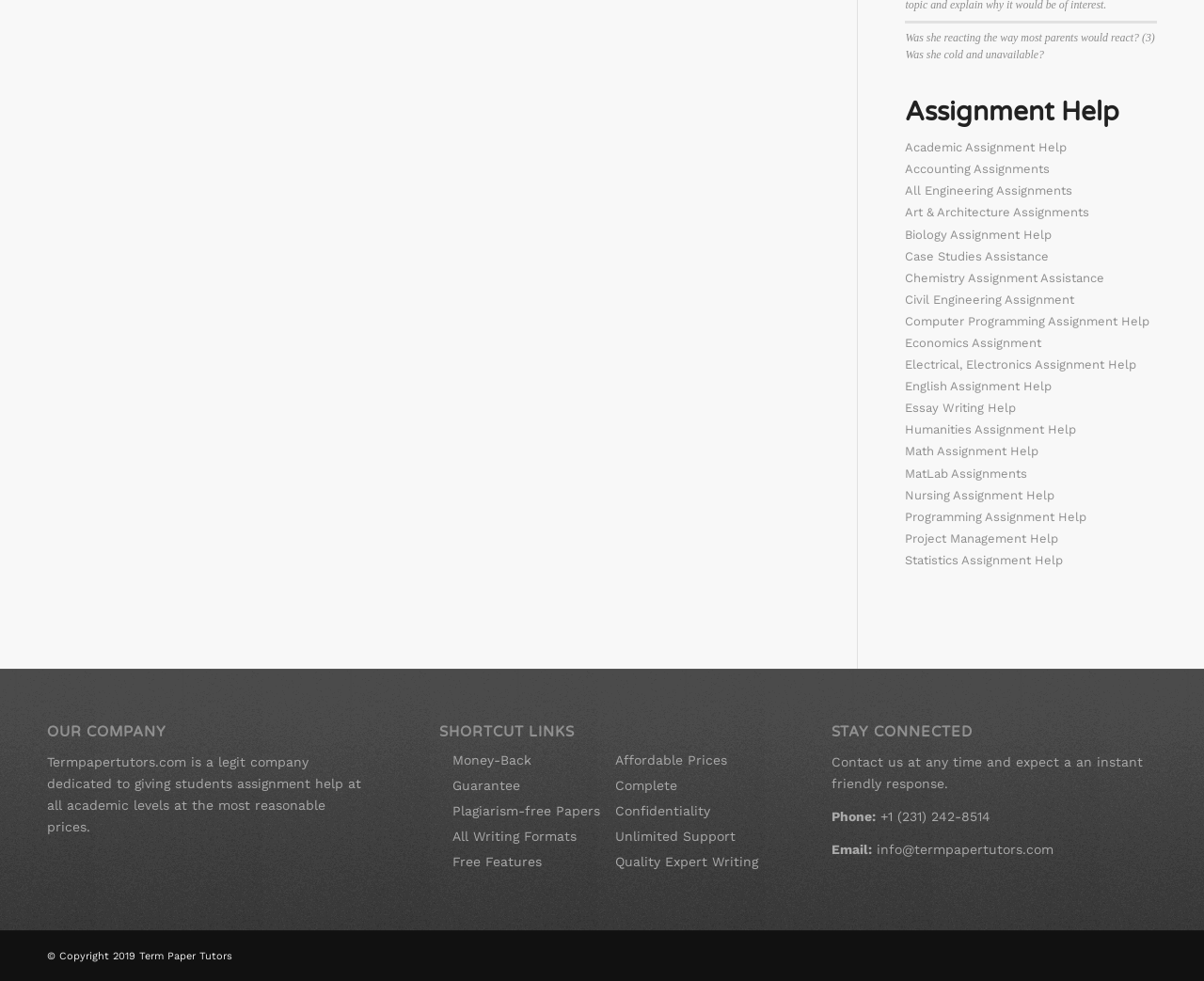Respond with a single word or phrase:
What is the company's stance on customer support?

Unlimited Support